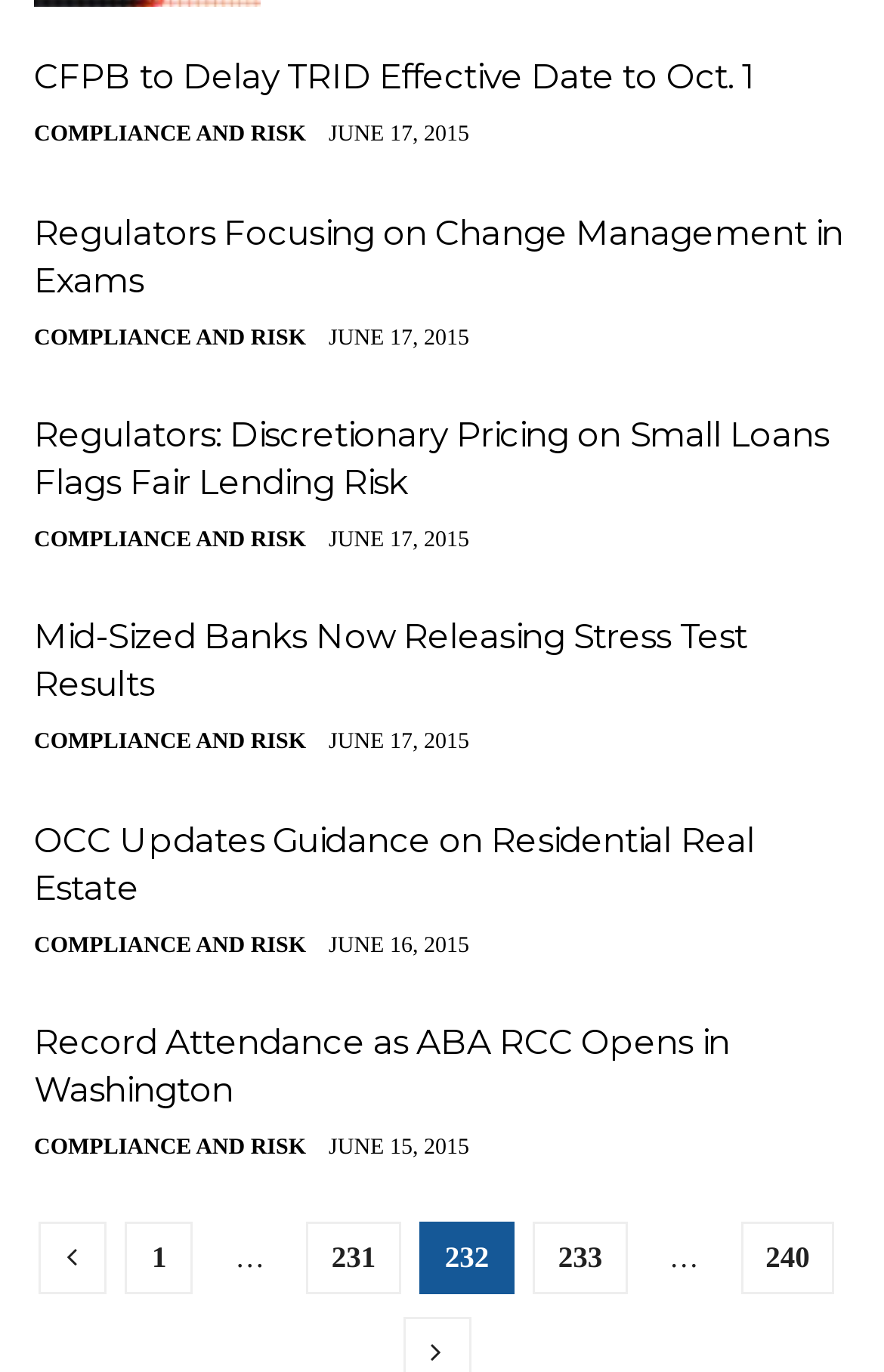Review the image closely and give a comprehensive answer to the question: What type of industry is this webpage related to?

Based on the headings and links on the webpage, such as 'Regulators Focusing on Change Management in Exams' and 'OCC Updates Guidance on Residential Real Estate', I can infer that this webpage is related to the financial industry, possibly banking or compliance.